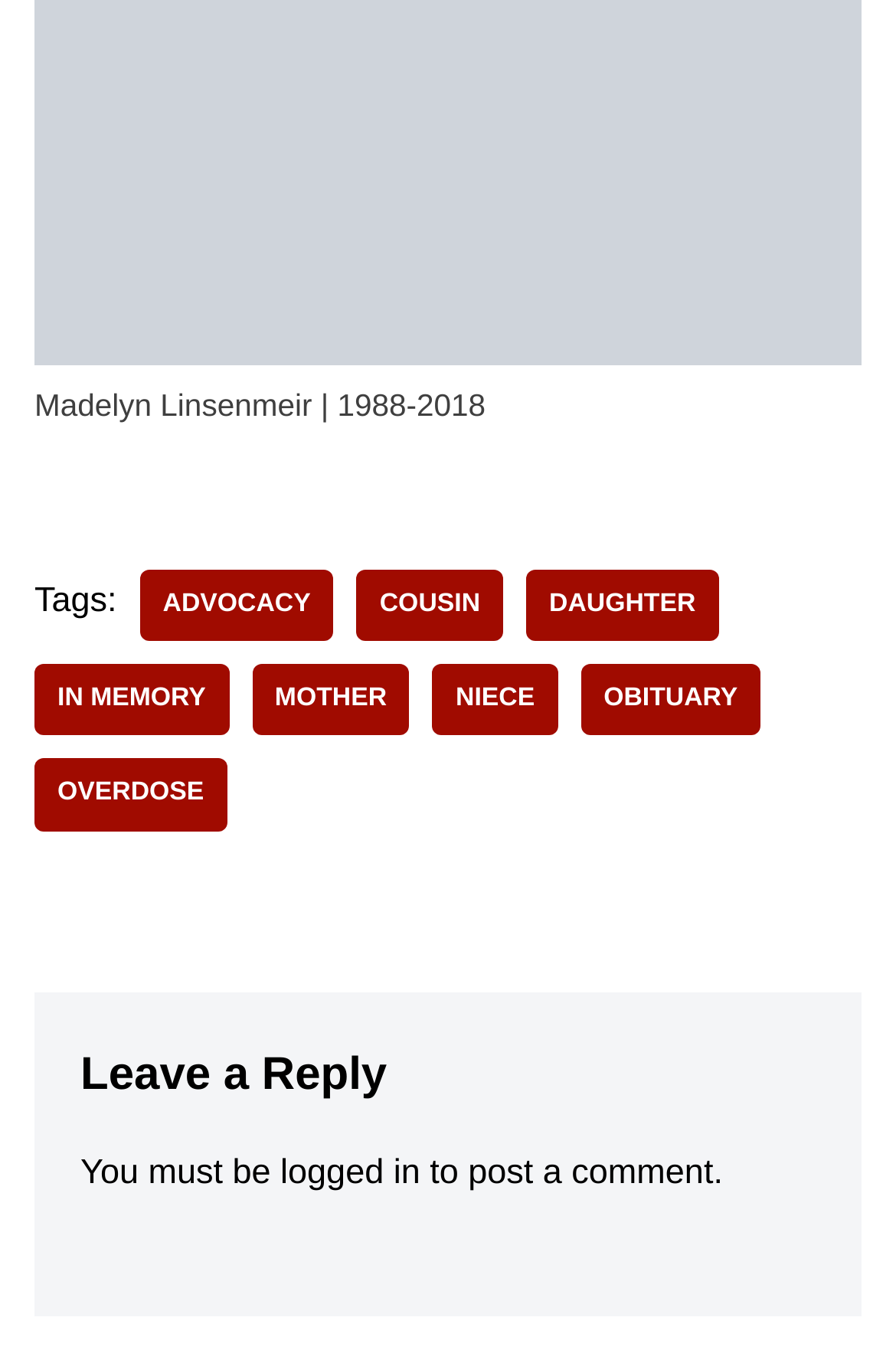Specify the bounding box coordinates of the region I need to click to perform the following instruction: "Click on the Leave a Reply heading". The coordinates must be four float numbers in the range of 0 to 1, i.e., [left, top, right, bottom].

[0.09, 0.768, 0.91, 0.823]